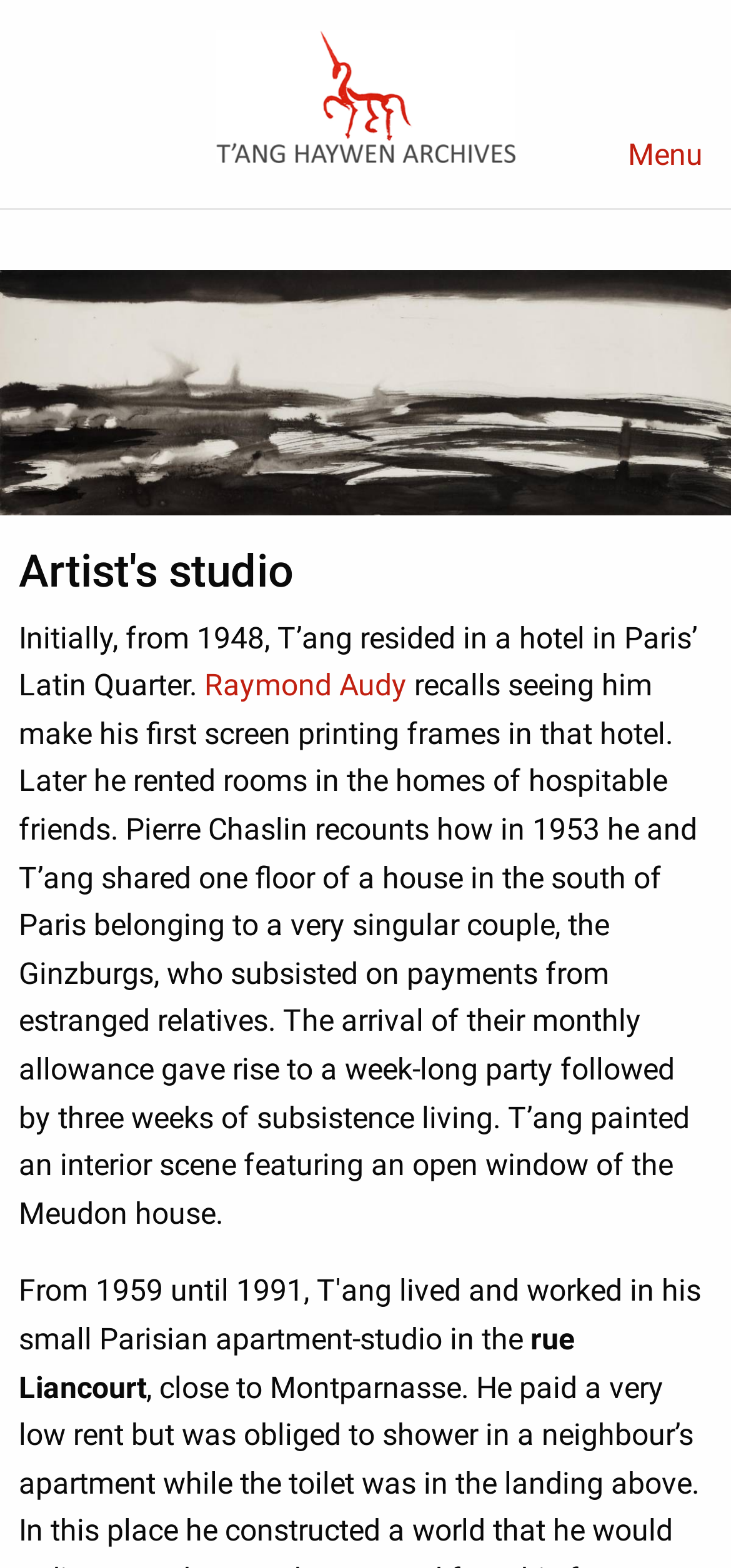What is the logo of T’ang Haywen Archives?
Using the picture, provide a one-word or short phrase answer.

Painted red unicorn